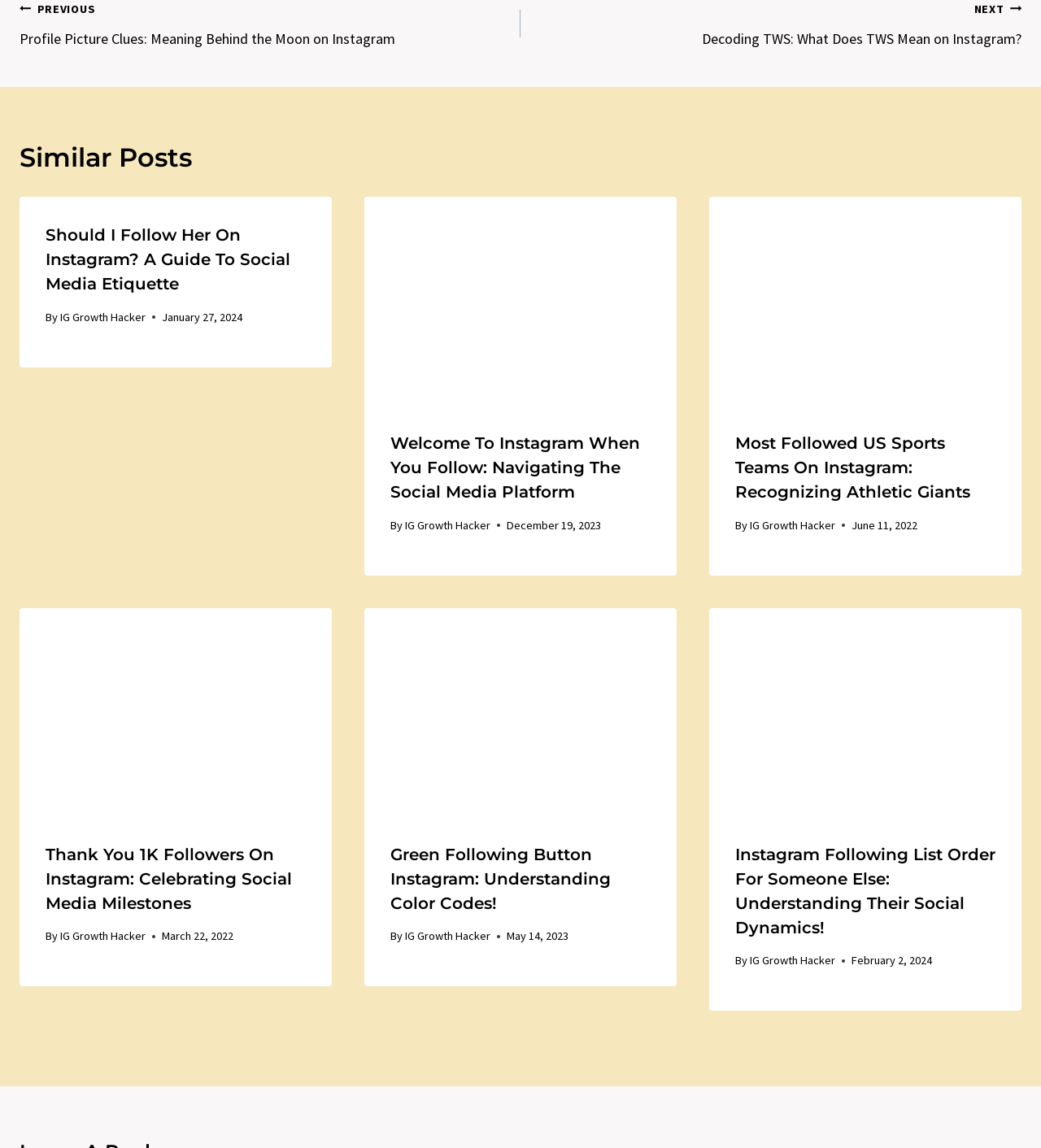Answer the question using only one word or a concise phrase: What is the topic of the last article?

Instagram Following List Order